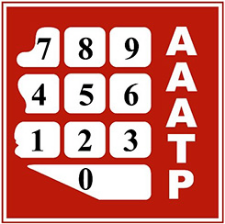What does the logo likely symbolize?
Can you provide a detailed and comprehensive answer to the question?

The logo likely symbolizes a professional association dedicated to supporting accounting and tax professionals in Arizona, providing them with resources and community connections, as indicated by the structured layout and the prominent display of the letters 'AAATP'.